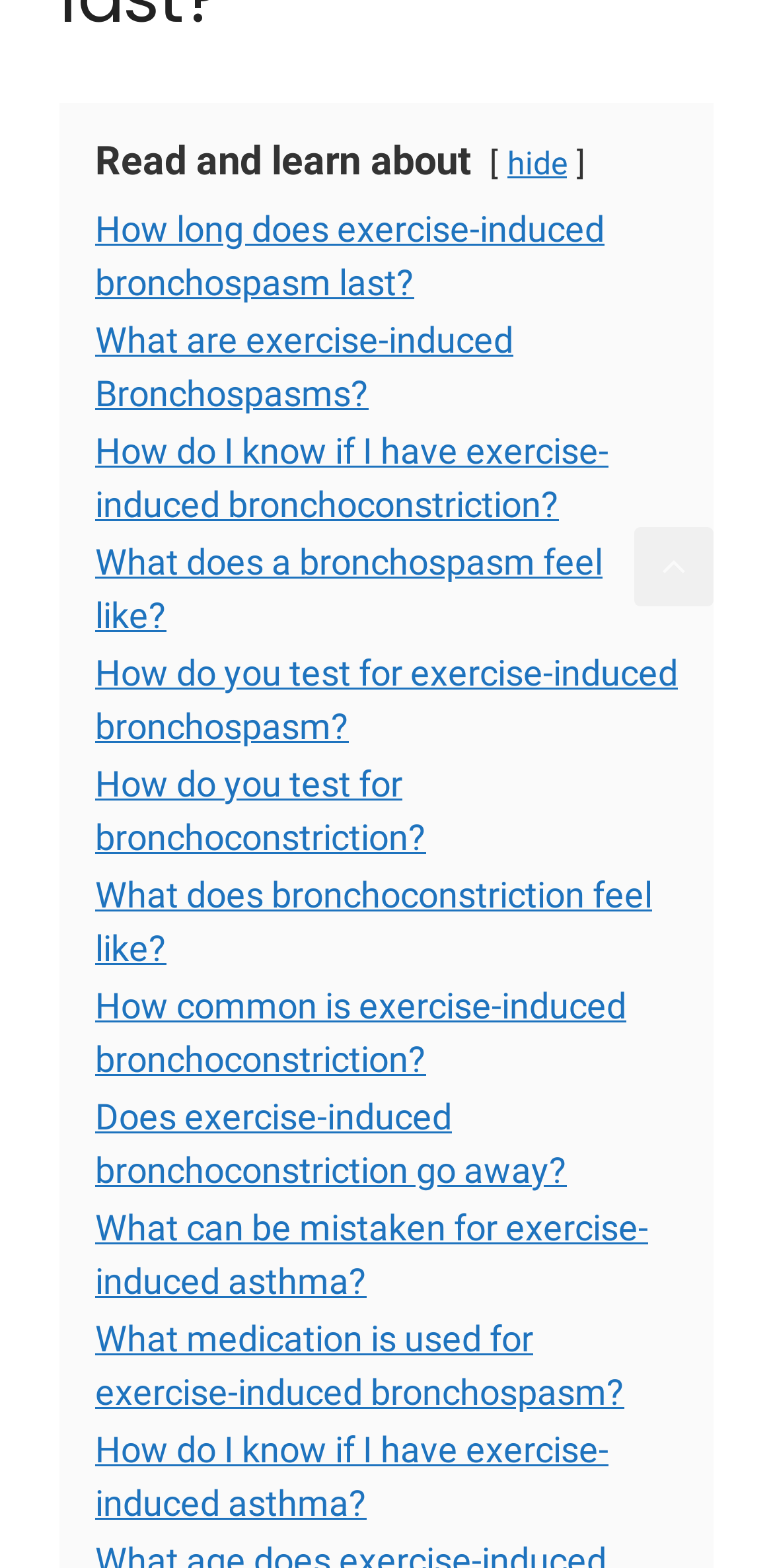Specify the bounding box coordinates of the area that needs to be clicked to achieve the following instruction: "Check what exercise-induced bronchospasms are".

[0.123, 0.203, 0.664, 0.264]